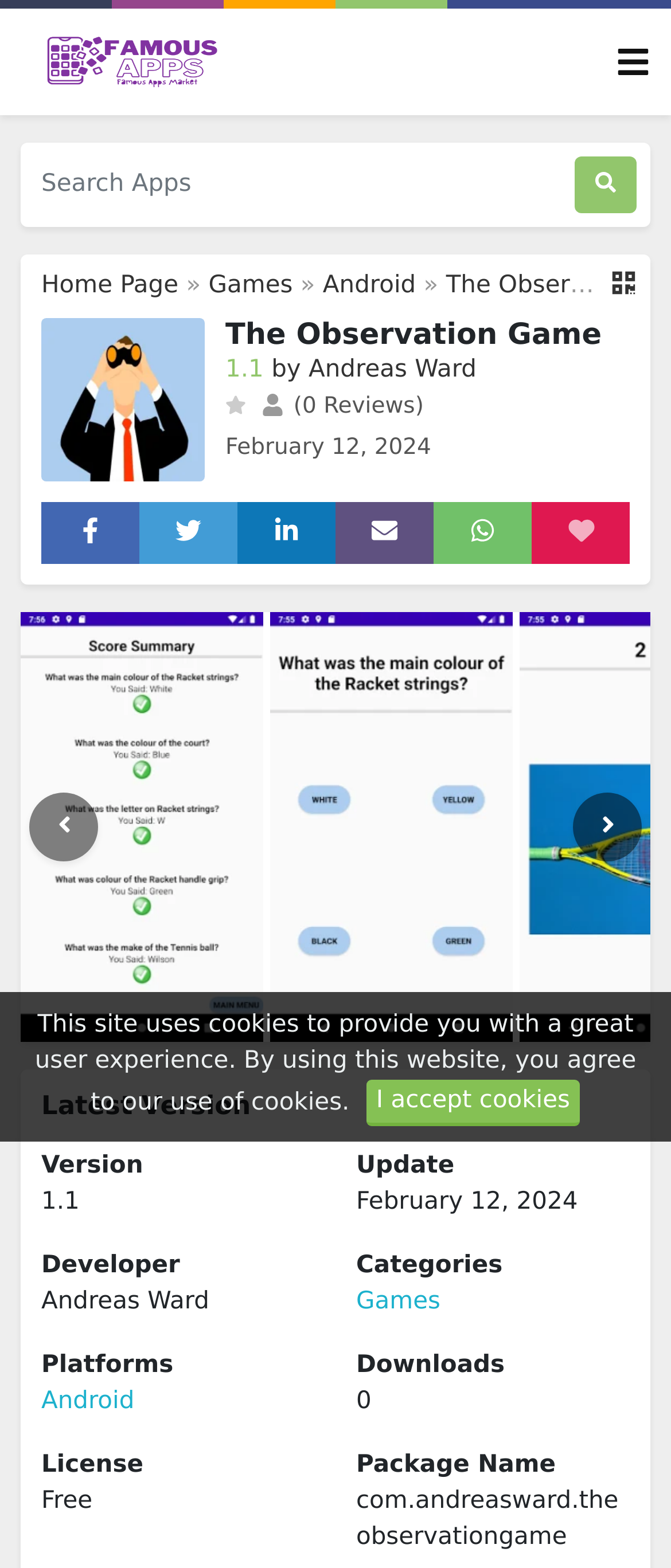Identify the bounding box for the described UI element. Provide the coordinates in (top-left x, top-left y, bottom-right x, bottom-right y) format with values ranging from 0 to 1: Home Page

[0.062, 0.173, 0.266, 0.191]